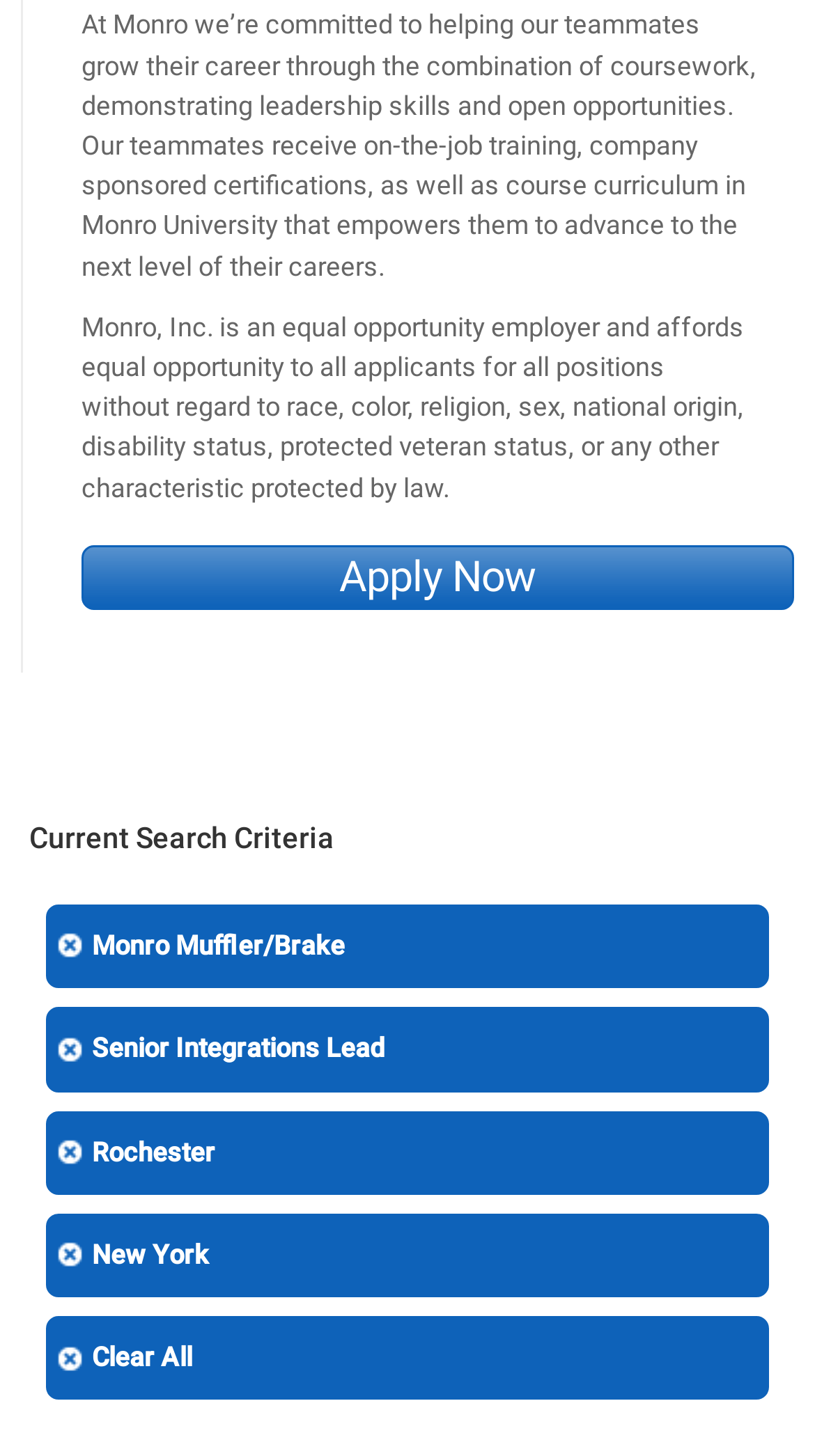What is the company's policy on equal opportunity?
Respond to the question with a single word or phrase according to the image.

Equal opportunity to all applicants